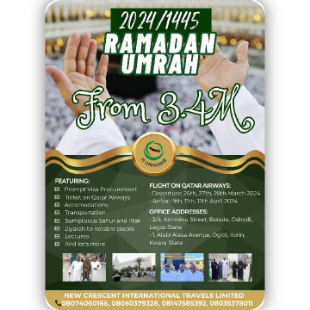Refer to the image and answer the question with as much detail as possible: What are the specific flight dates mentioned?

The image lists the specific flight dates for the pilgrimage trip, which are March 26th, 27th, and 28th, 2024, providing potential travelers with exact dates for planning purposes.